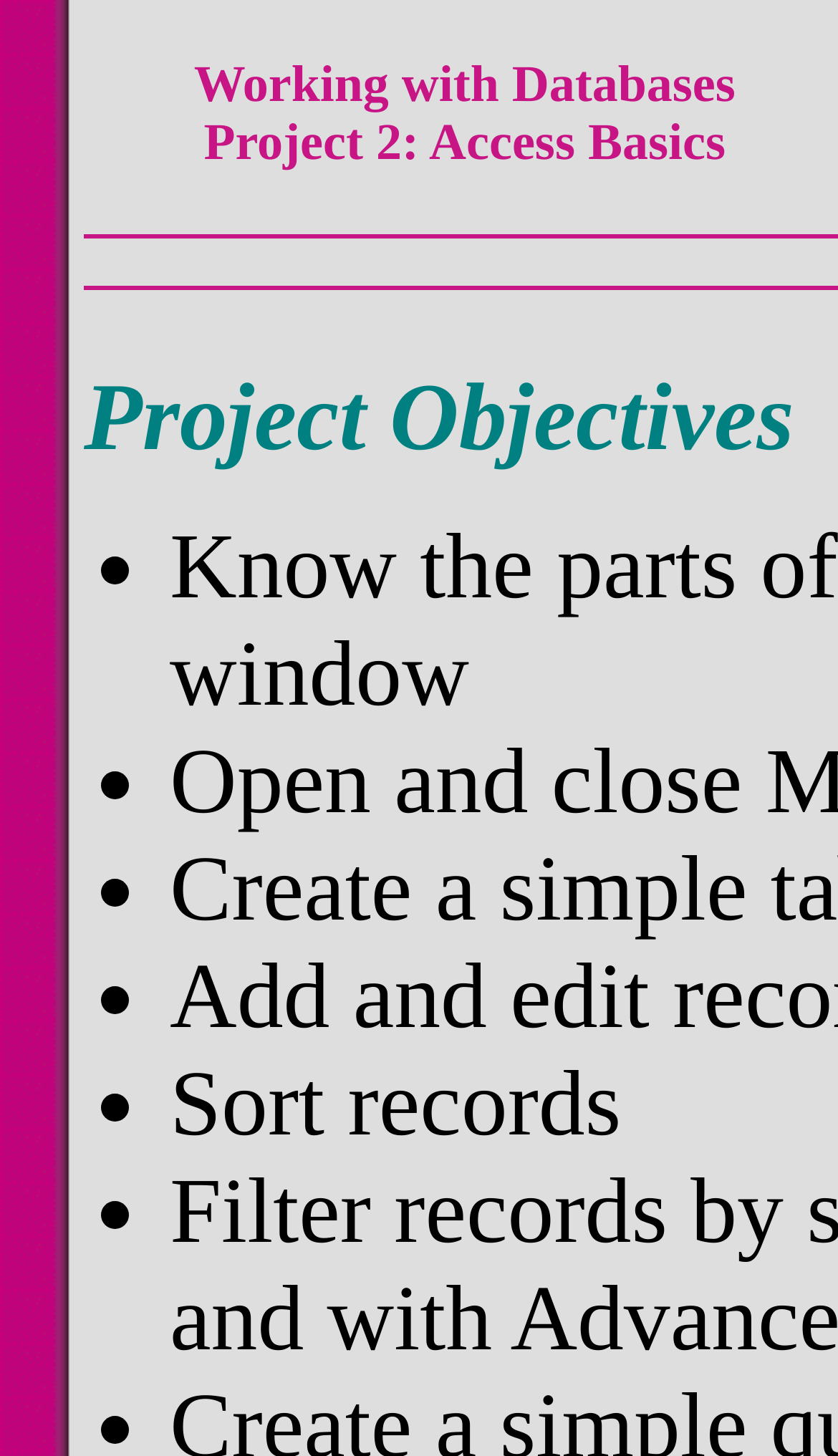Give a one-word or short phrase answer to this question: 
What is the layout of the webpage?

Table layout